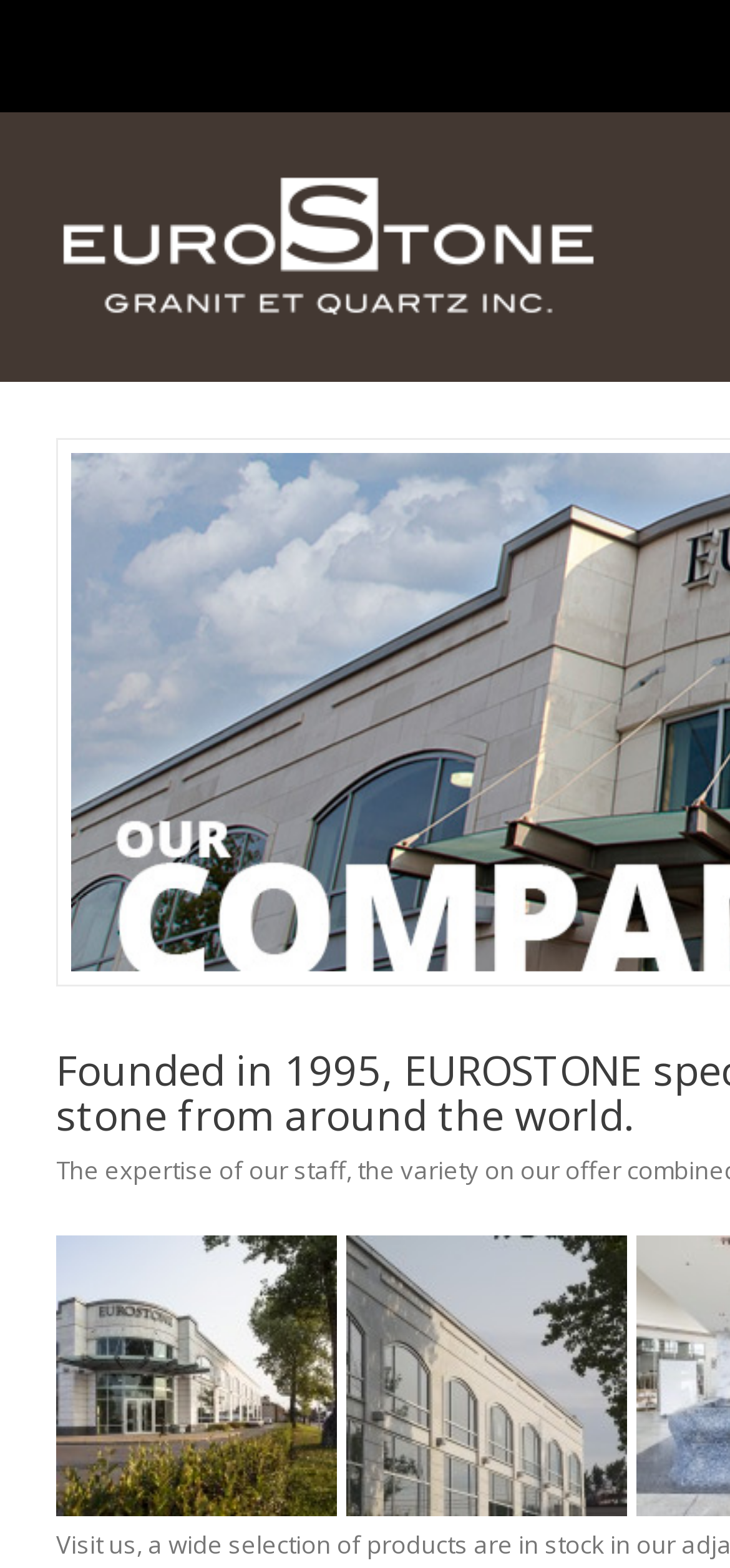Please provide a brief answer to the question using only one word or phrase: 
How many sections are there on the webpage?

2